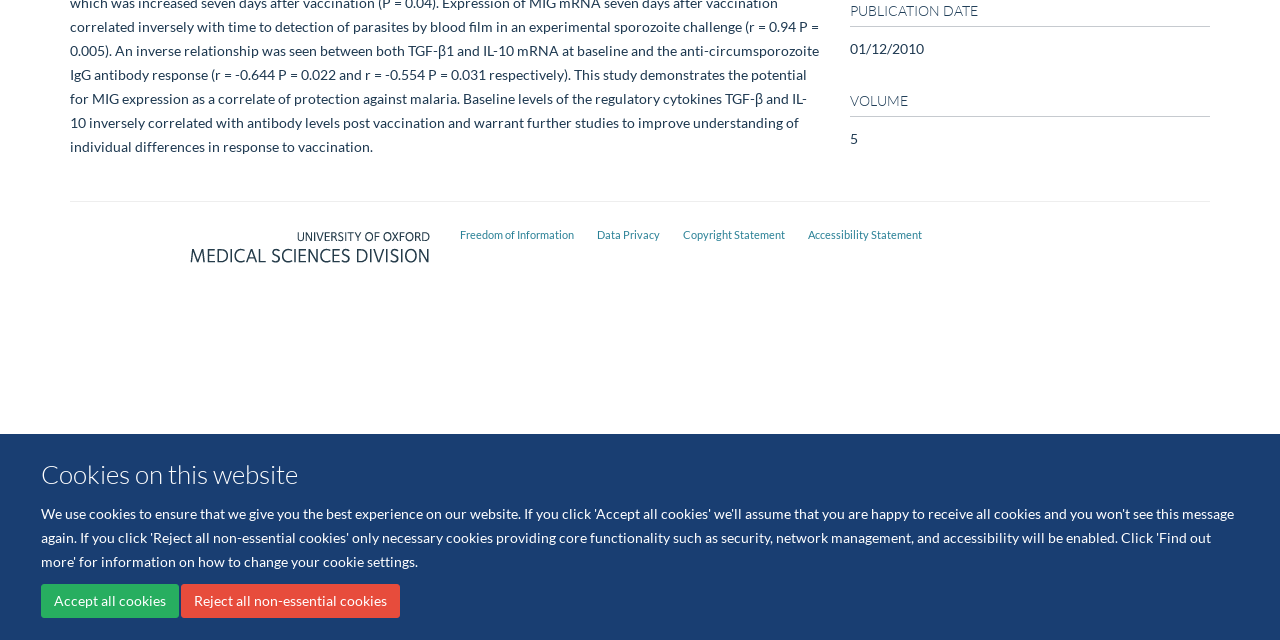Calculate the bounding box coordinates of the UI element given the description: "Data Privacy".

[0.466, 0.356, 0.516, 0.376]